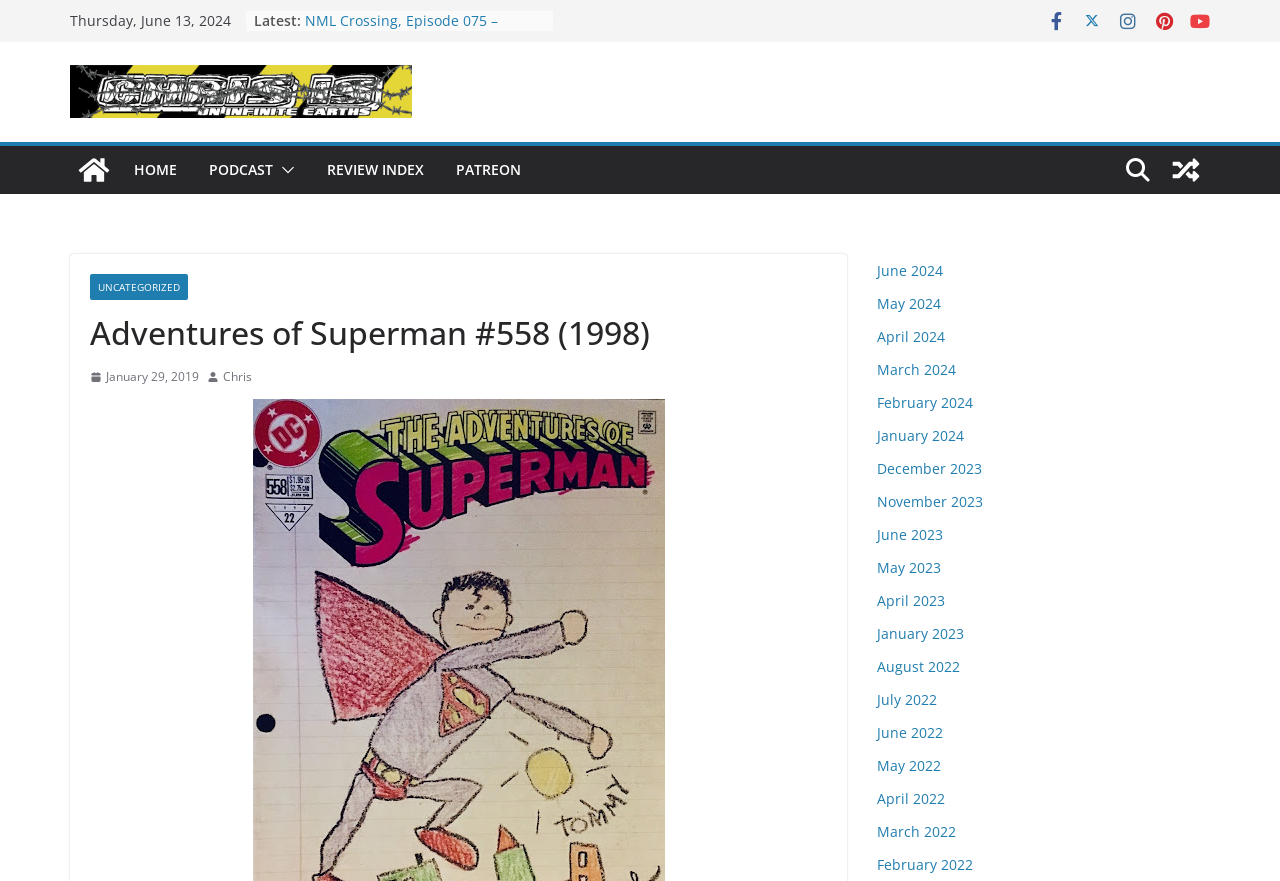What is the name of the podcast episode listed first?
Use the screenshot to answer the question with a single word or phrase.

NML Crossing, Episode 075